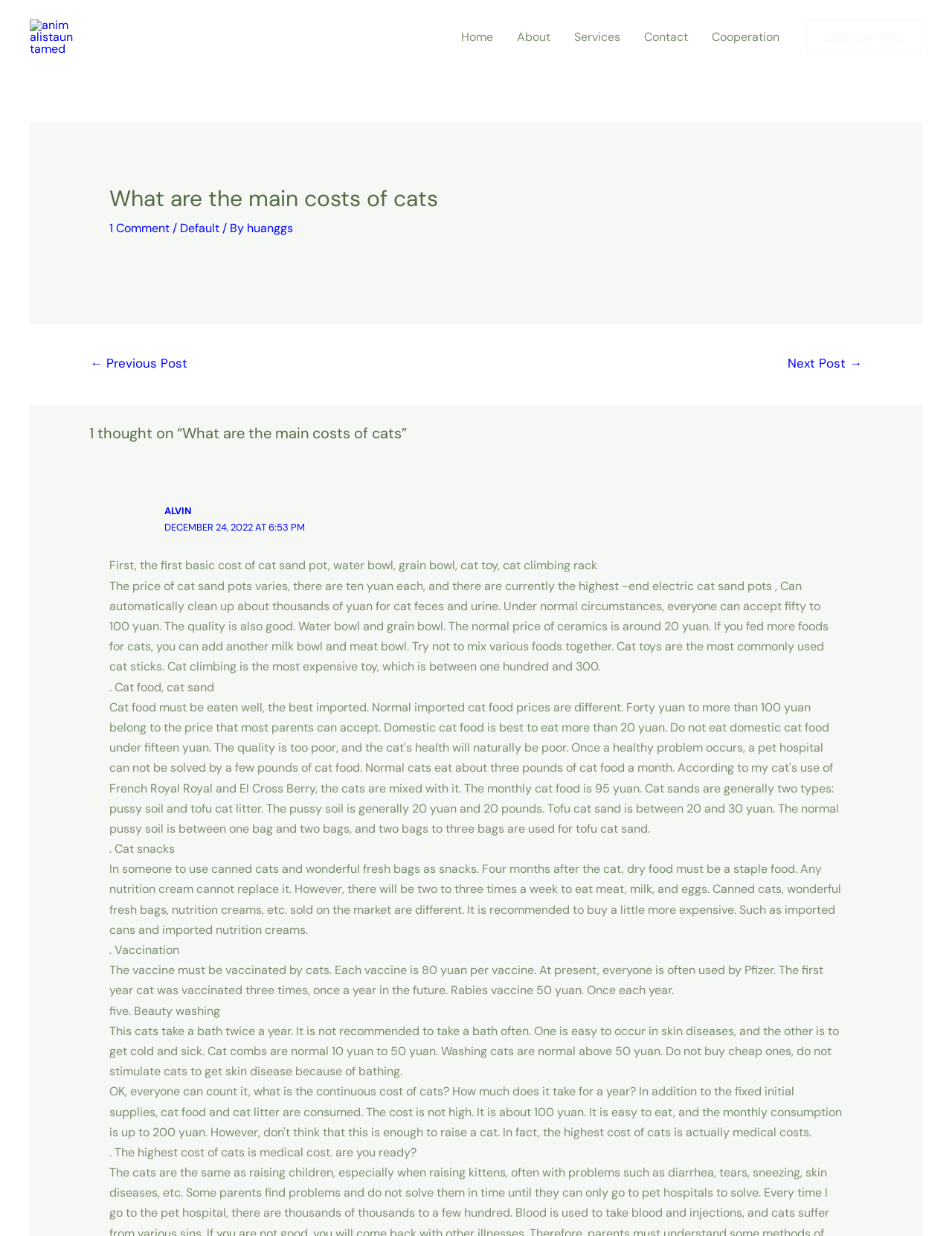Locate the bounding box coordinates of the element to click to perform the following action: 'Click on the 'Cooperation' link'. The coordinates should be given as four float values between 0 and 1, in the form of [left, top, right, bottom].

[0.735, 0.009, 0.831, 0.051]